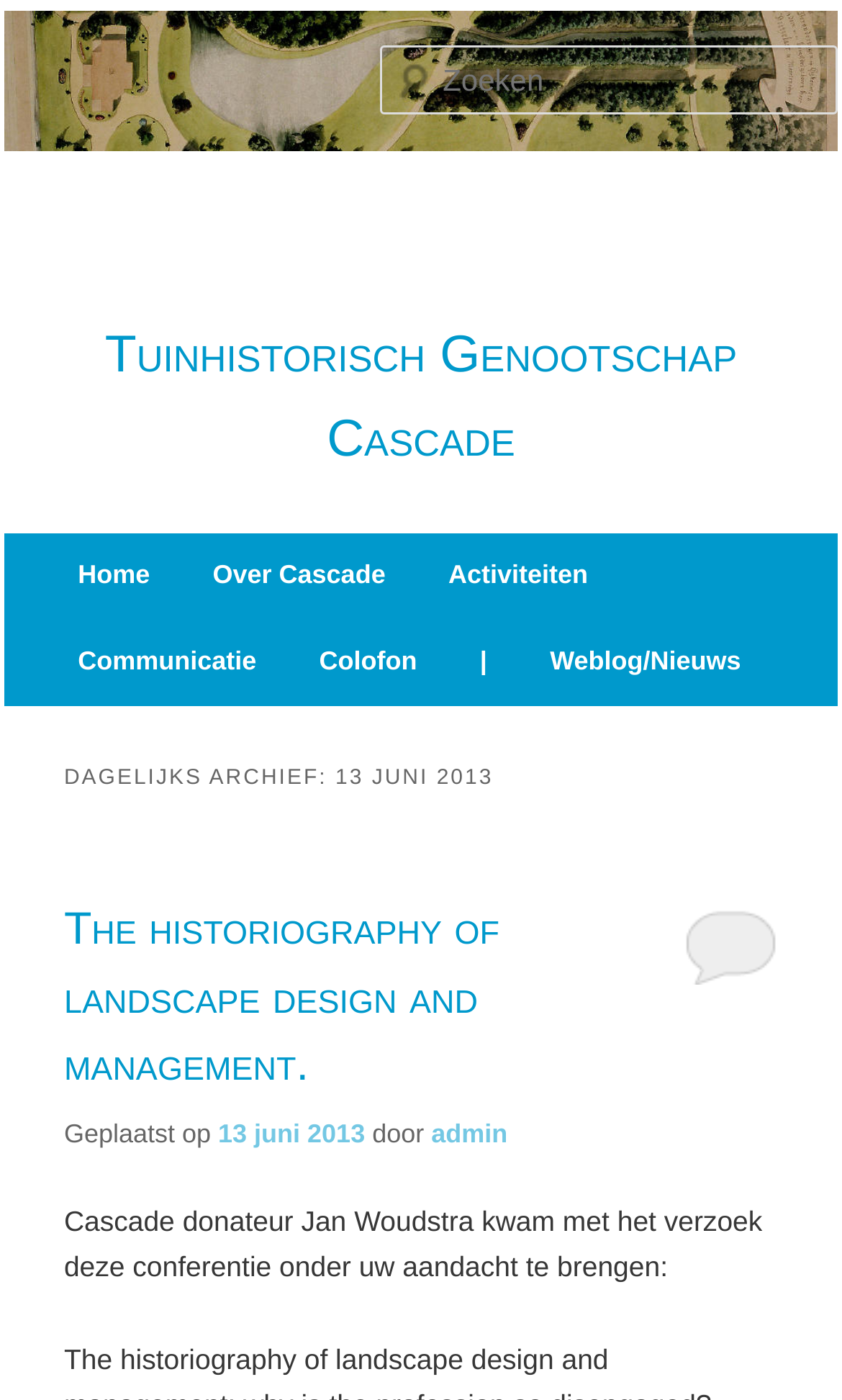Locate the bounding box coordinates of the element I should click to achieve the following instruction: "Click on the 'Home' link".

[0.055, 0.381, 0.215, 0.443]